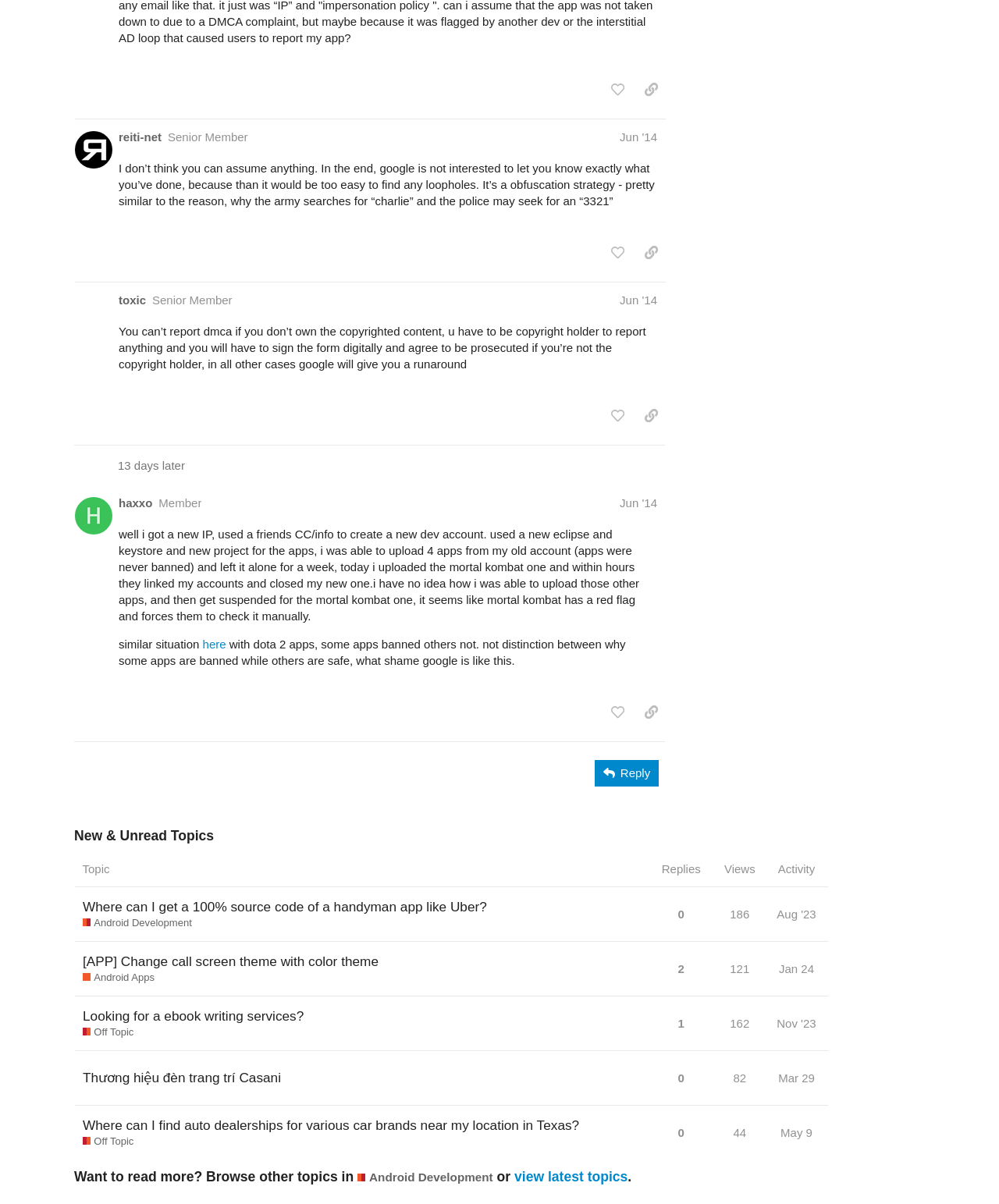Specify the bounding box coordinates of the area to click in order to follow the given instruction: "reply to the post."

[0.596, 0.631, 0.659, 0.653]